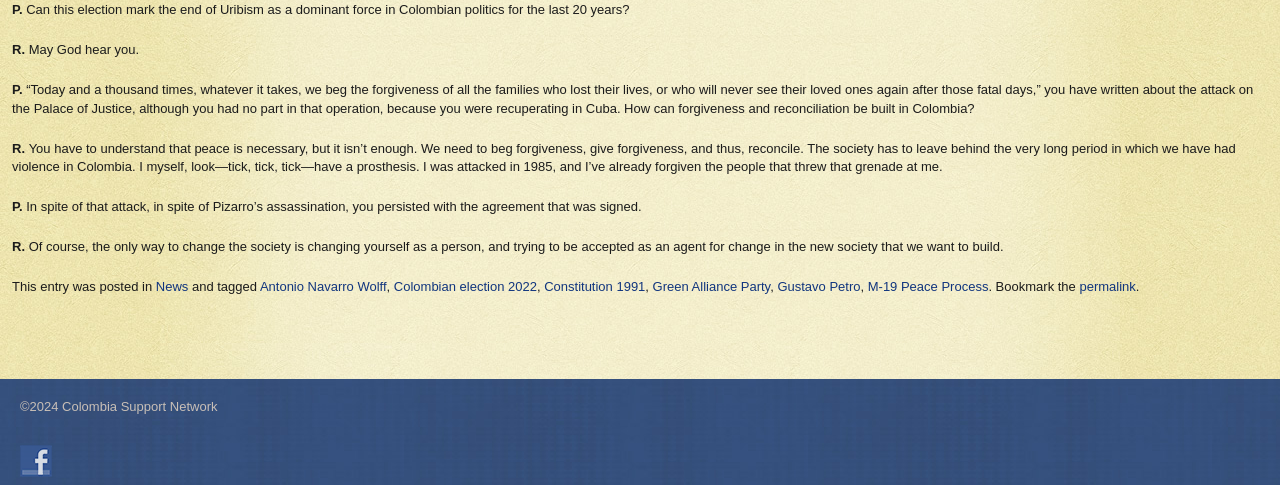Could you determine the bounding box coordinates of the clickable element to complete the instruction: "Follow Us on Facebook"? Provide the coordinates as four float numbers between 0 and 1, i.e., [left, top, right, bottom].

[0.016, 0.935, 0.048, 0.966]